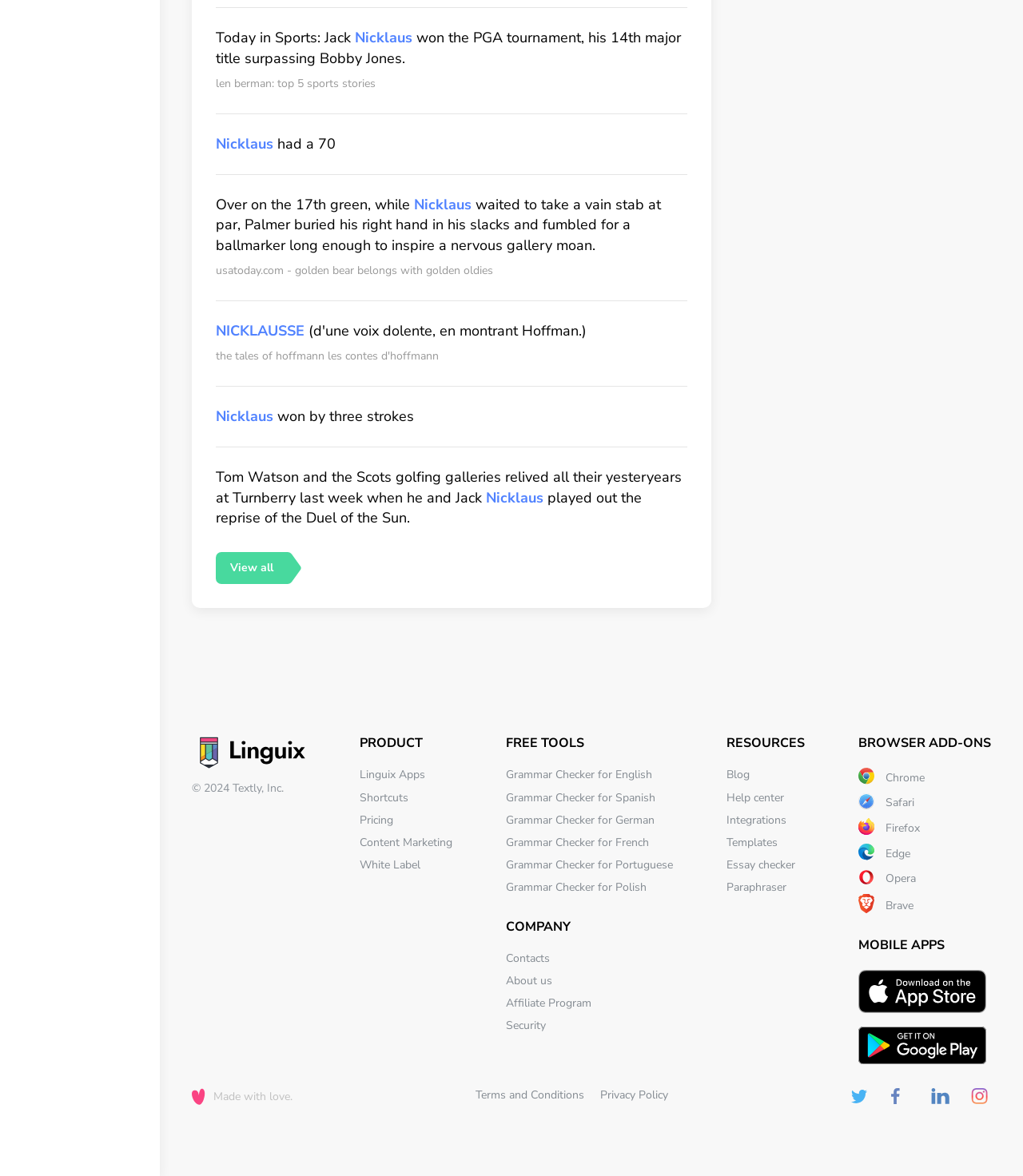Given the element description Grammar Checker for Spanish, specify the bounding box coordinates of the corresponding UI element in the format (top-left x, top-left y, bottom-right x, bottom-right y). All values must be between 0 and 1.

[0.495, 0.672, 0.641, 0.685]